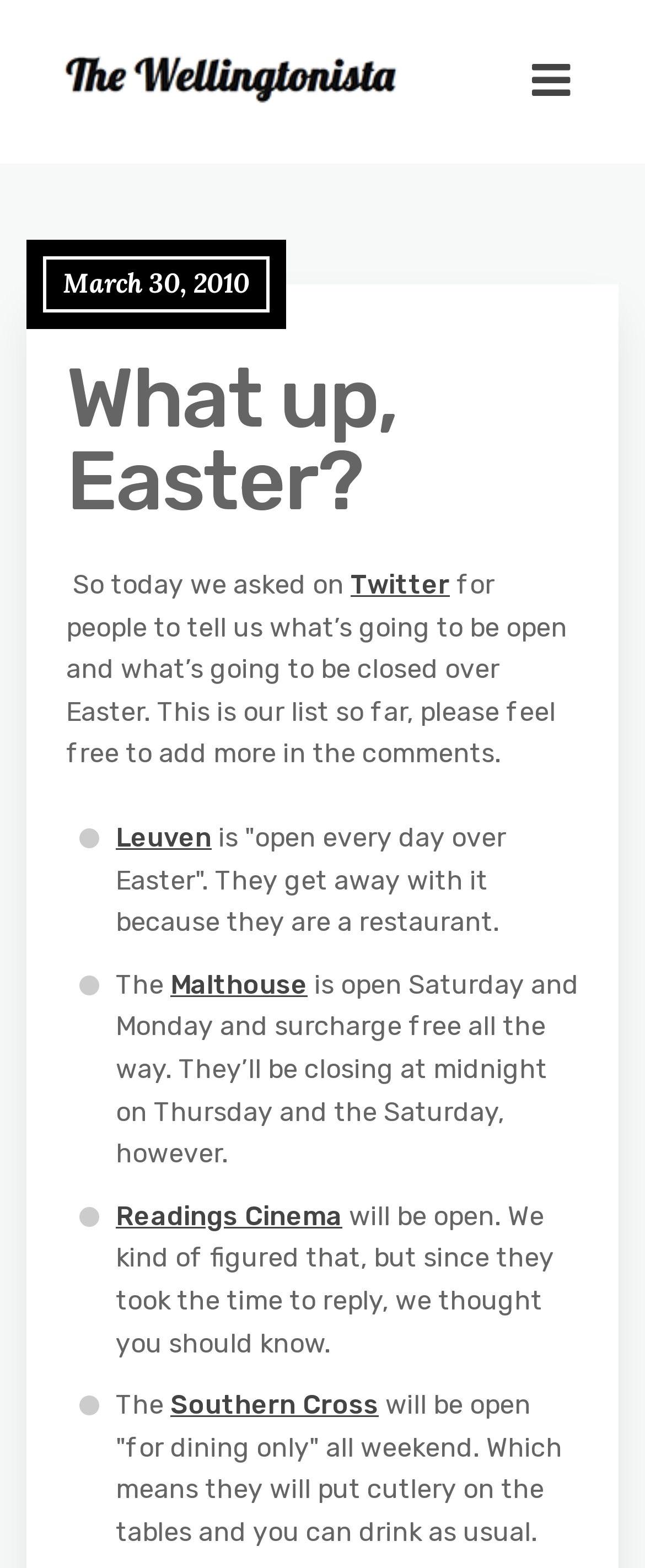Please find the bounding box for the UI component described as follows: "parent_node: 0 title="Logout"".

None